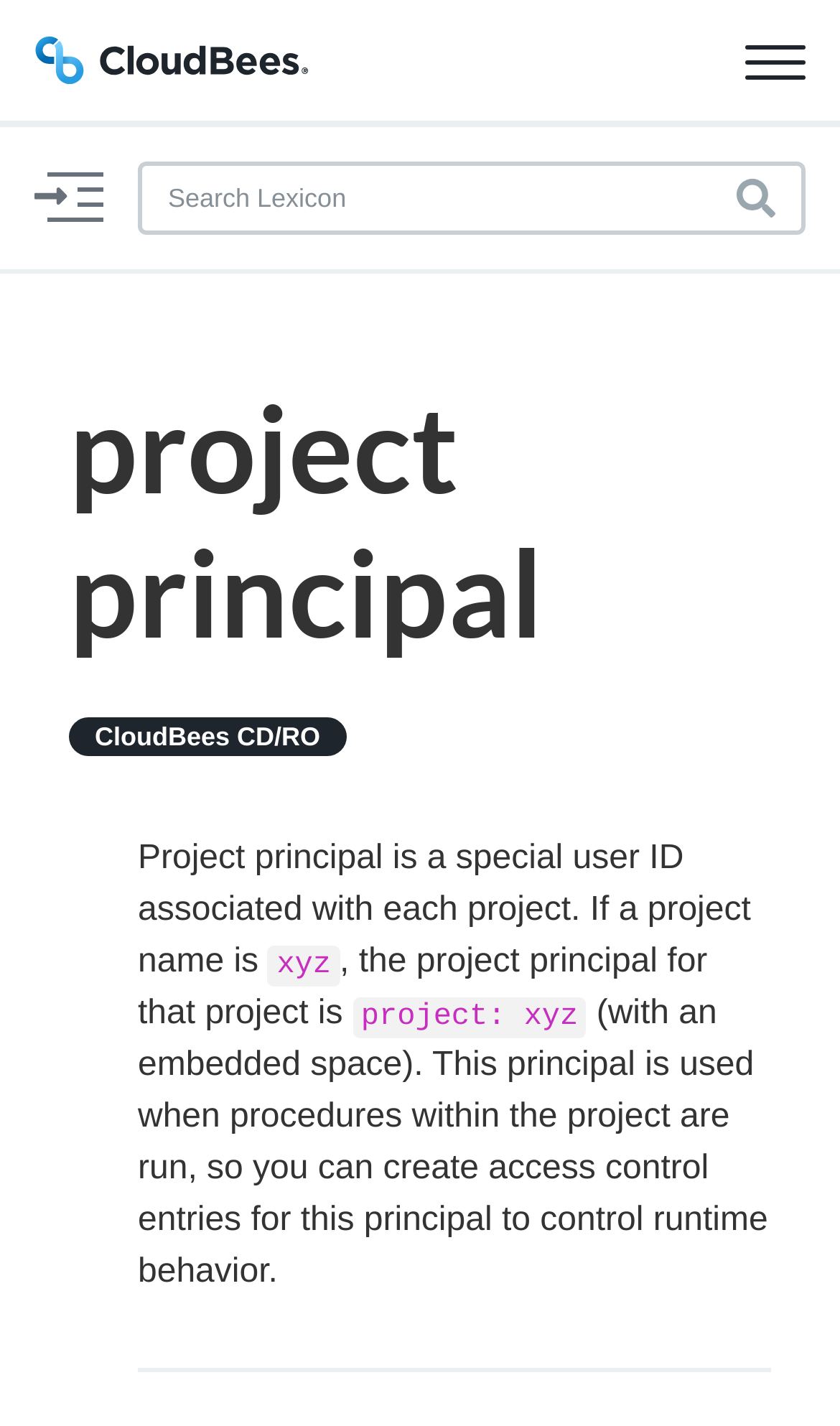Find and indicate the bounding box coordinates of the region you should select to follow the given instruction: "Click the Toggle navigation button".

[0.887, 0.018, 0.959, 0.066]